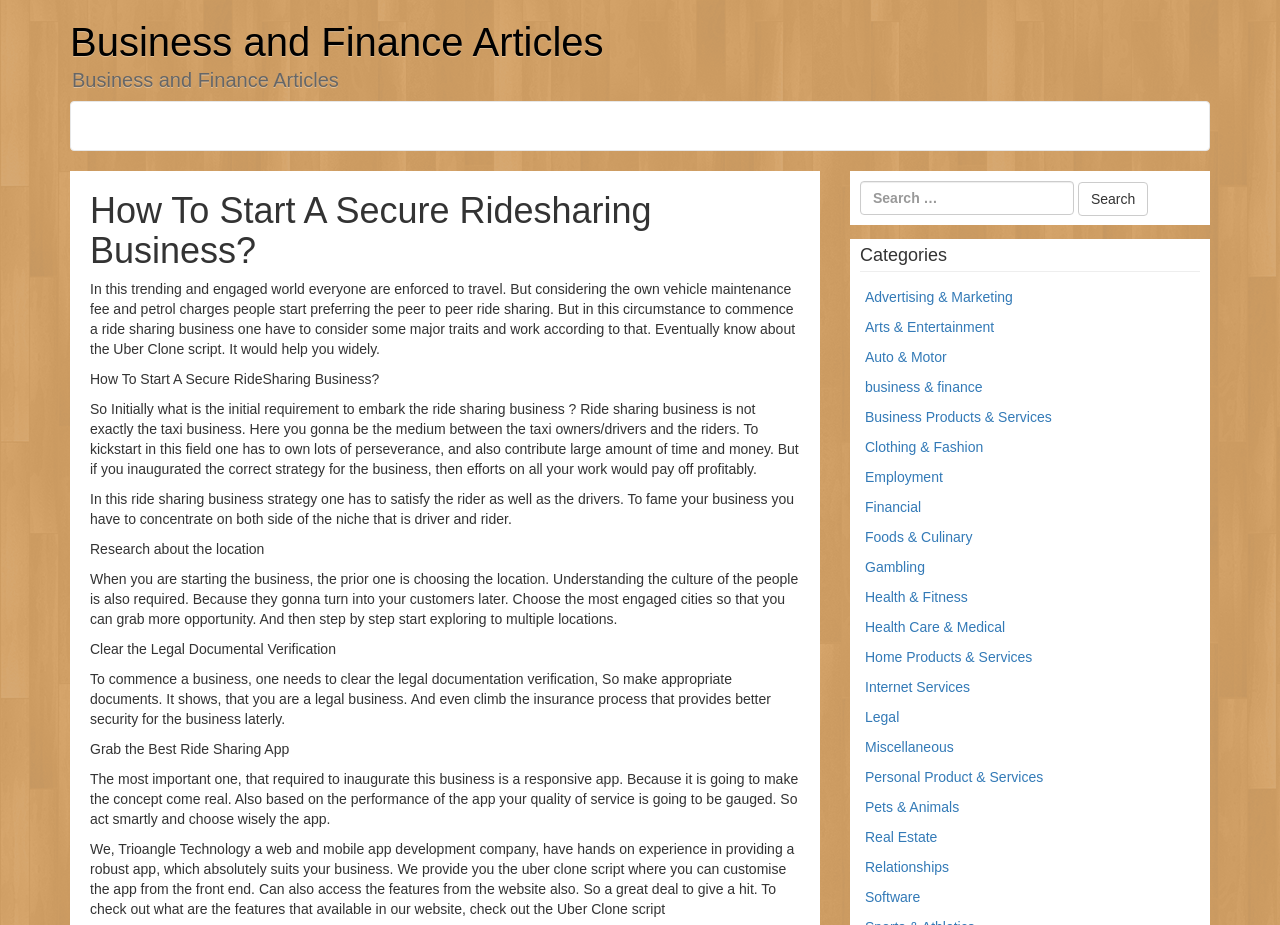Indicate the bounding box coordinates of the element that needs to be clicked to satisfy the following instruction: "Search for articles". The coordinates should be four float numbers between 0 and 1, i.e., [left, top, right, bottom].

[0.664, 0.185, 0.945, 0.243]